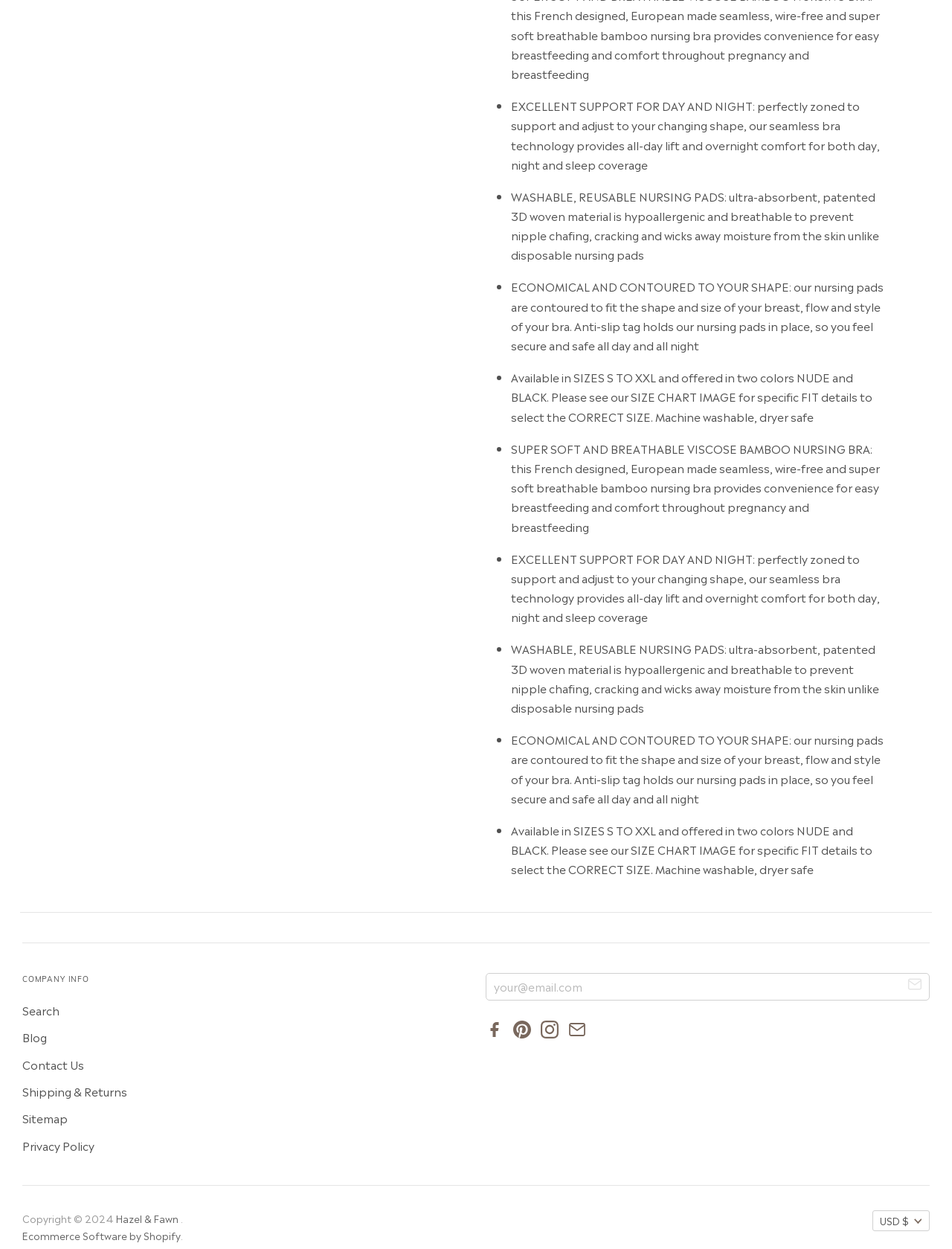Please mark the clickable region by giving the bounding box coordinates needed to complete this instruction: "Contact Us".

[0.023, 0.845, 0.088, 0.859]